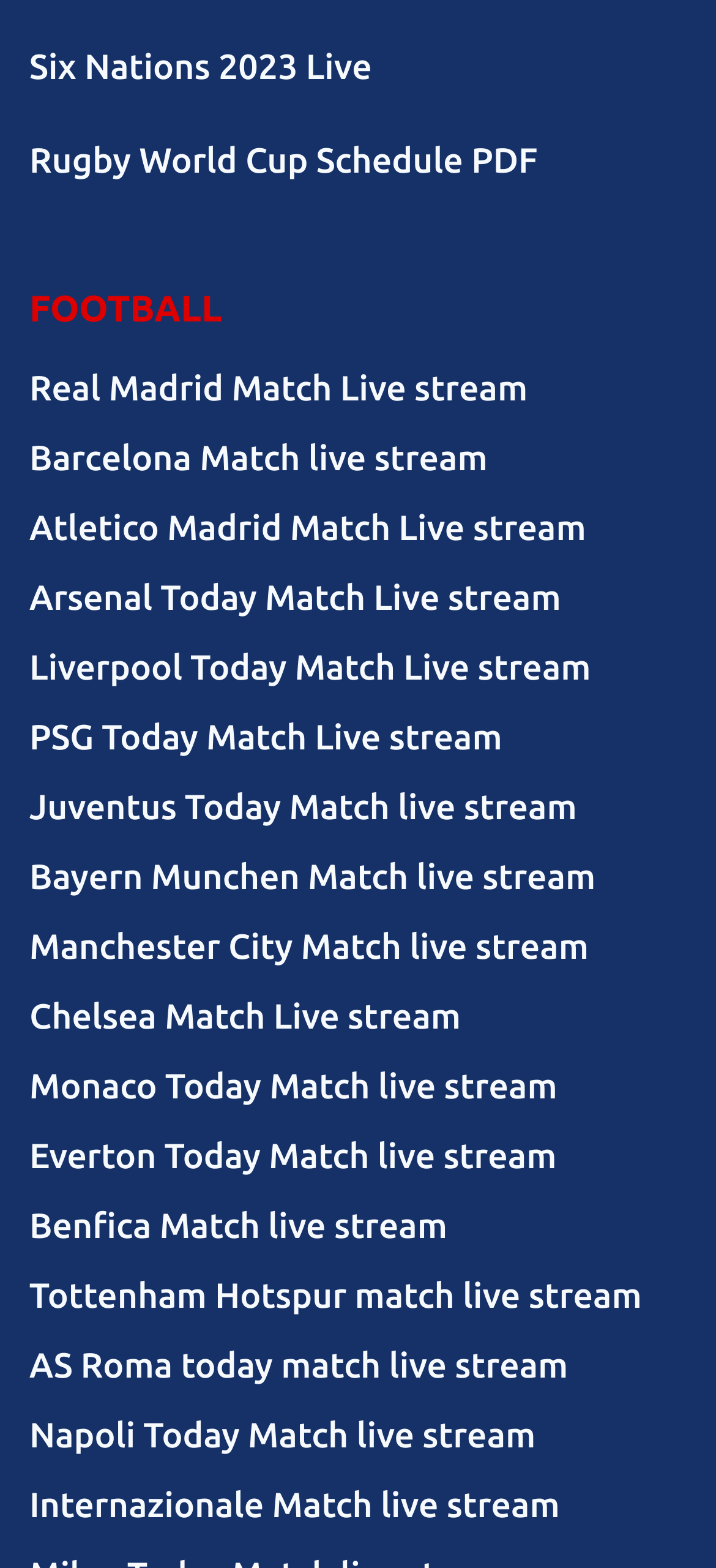What is the last team listed?
Analyze the screenshot and provide a detailed answer to the question.

I looked at the list of links and found that 'Internazionale Match live stream' is the last team listed.